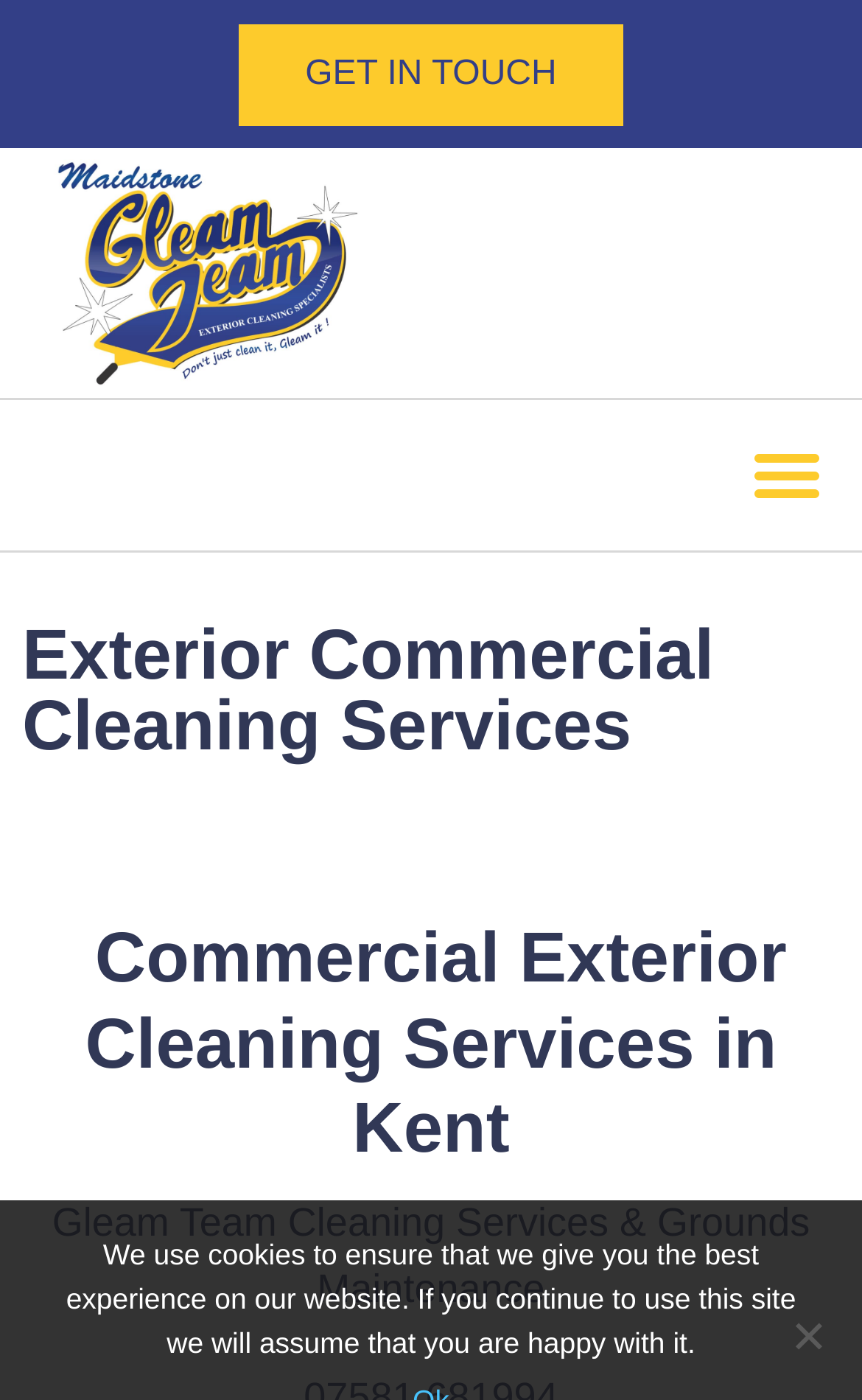What is the focus of the webpage?
Based on the image, answer the question with as much detail as possible.

I determined the focus of the webpage by looking at the root element's text 'Commercial Exterior Cleaning Services Kent |Pressure Washing|Soft Wash' and the other elements on the page, which all relate to commercial exterior cleaning services.